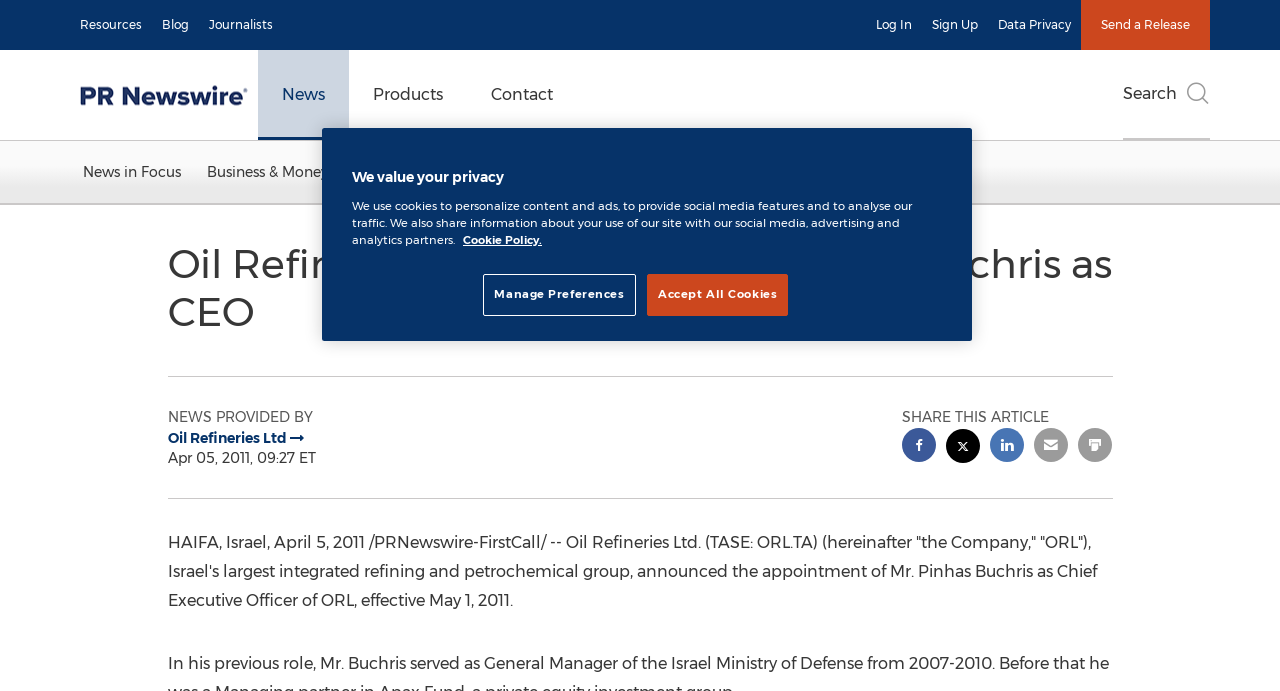What is the date of the news release?
Using the image as a reference, give an elaborate response to the question.

The answer can be found in the main content of the webpage, where it is stated that 'NEWS PROVIDED BY Oil Refineries Ltd Apr 05, 2011, 09:27 ET'.